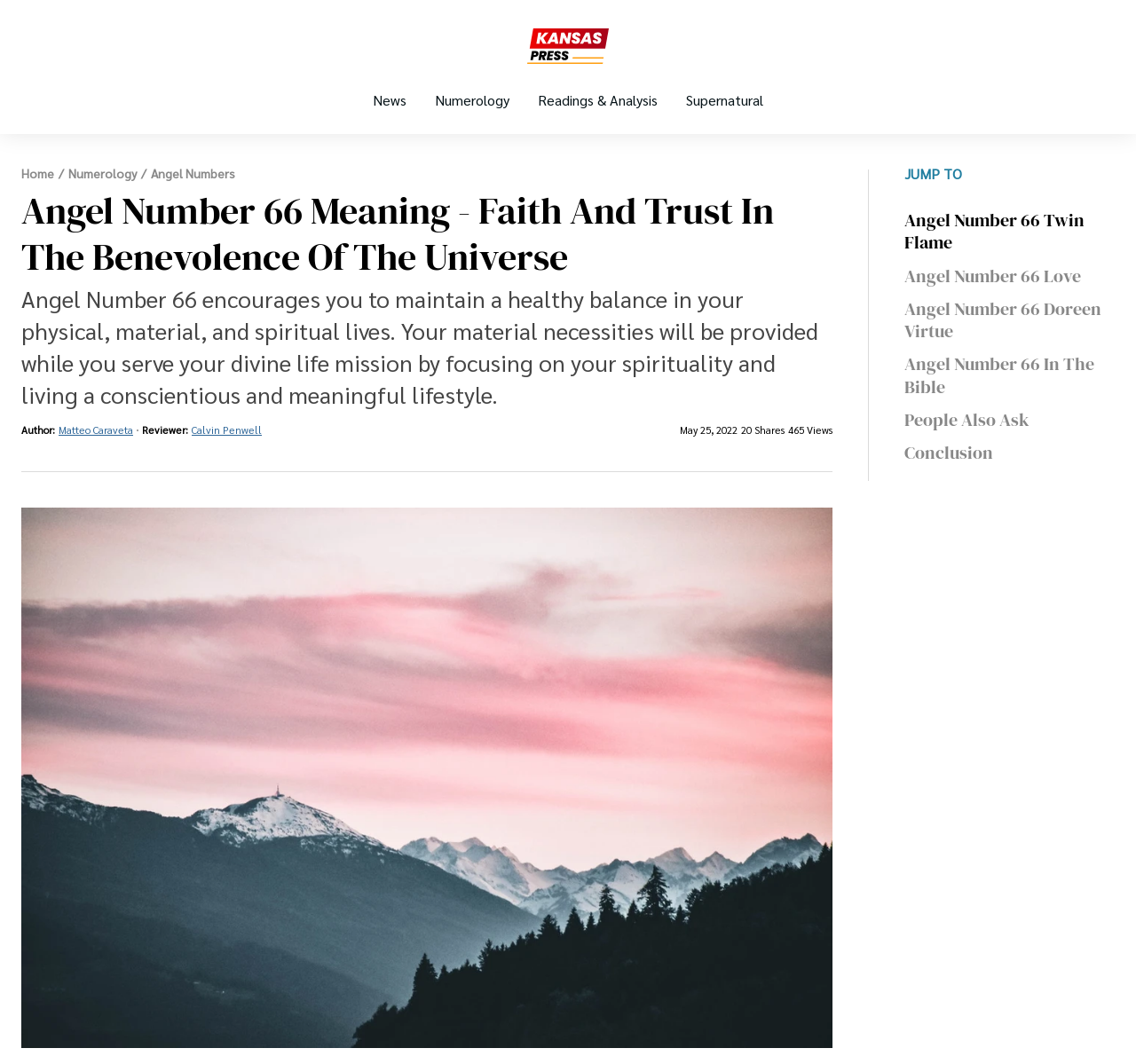Please determine the bounding box coordinates of the element to click in order to execute the following instruction: "View the Numerology page". The coordinates should be four float numbers between 0 and 1, specified as [left, top, right, bottom].

[0.37, 0.09, 0.461, 0.126]